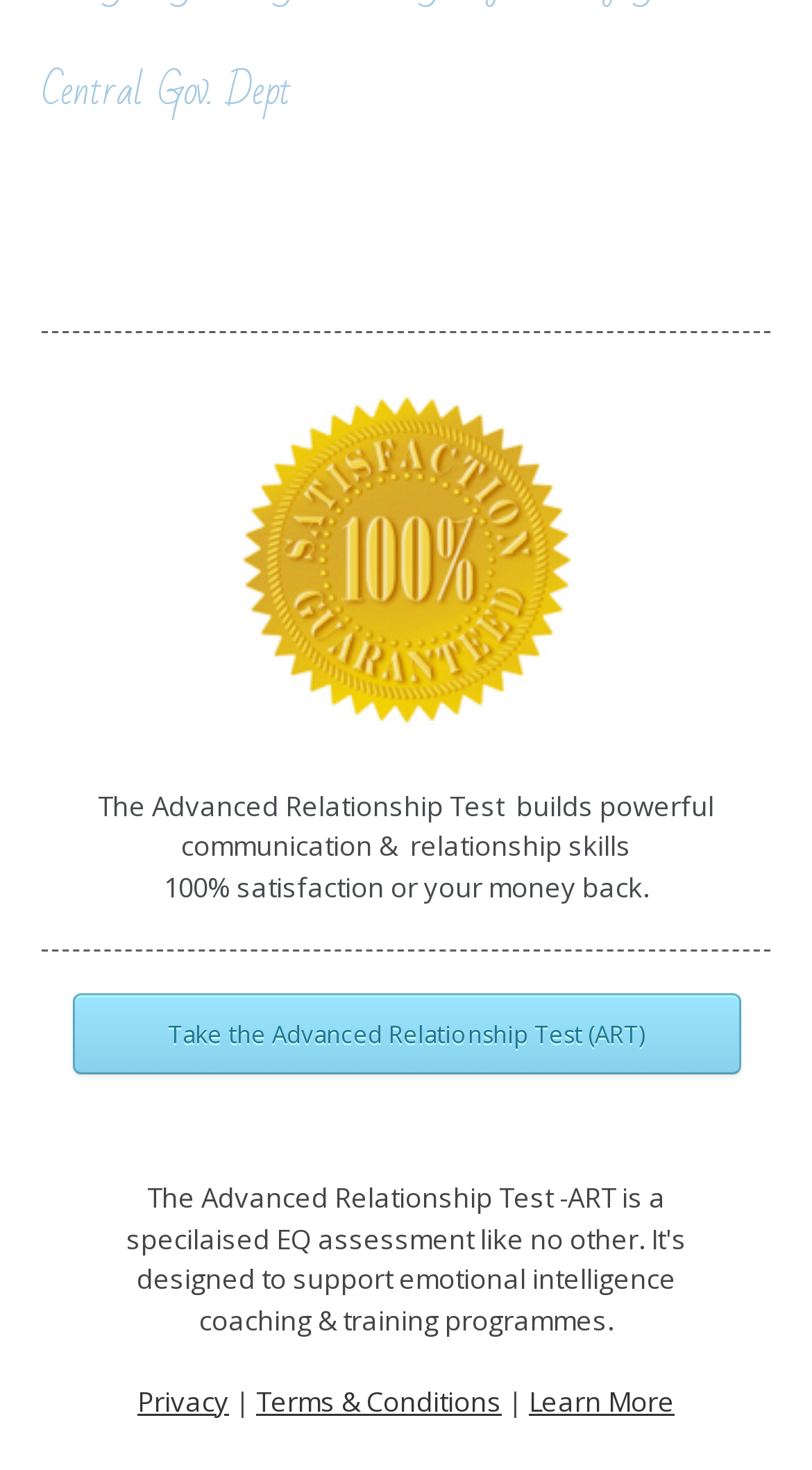Give the bounding box coordinates for this UI element: "Privacy". The coordinates should be four float numbers between 0 and 1, arranged as [left, top, right, bottom].

[0.169, 0.94, 0.282, 0.966]